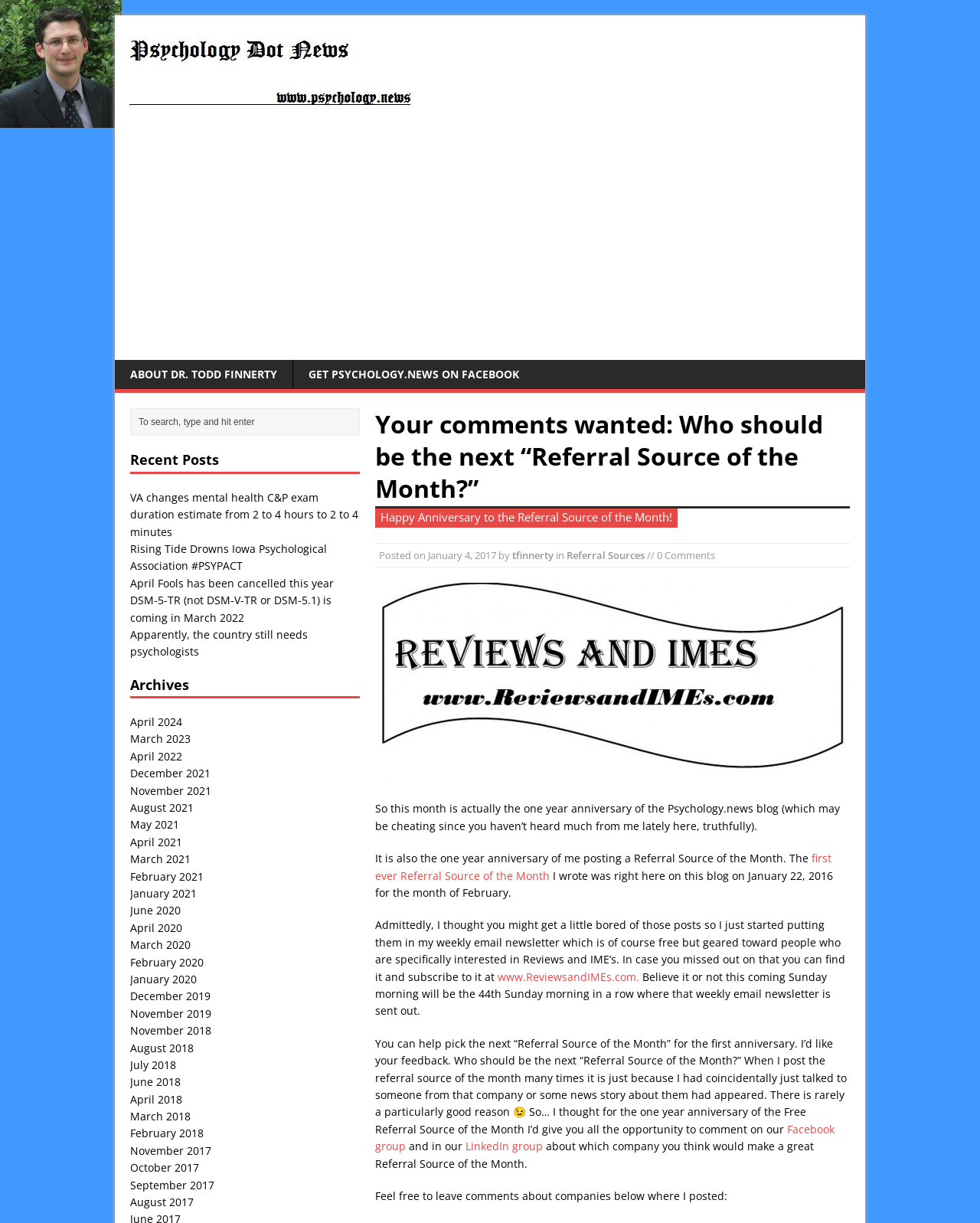Could you indicate the bounding box coordinates of the region to click in order to complete this instruction: "Read the article about Why Chilli Plant Flowering But Not Fruiting".

None